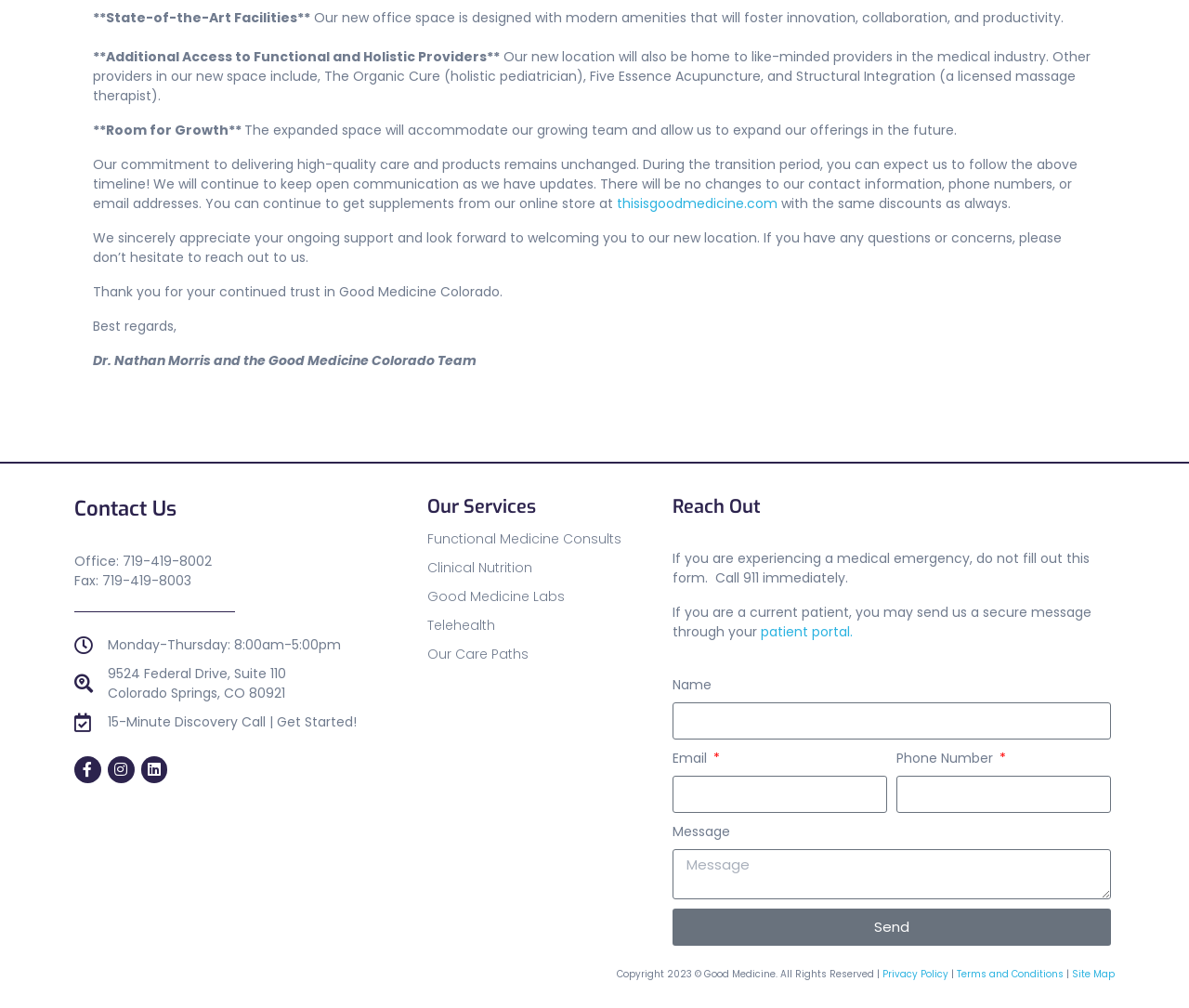What is the address of the new office location?
Please answer the question as detailed as possible based on the image.

The address of the new office location can be found in the 'Contact Us' section, where it is listed as a link '9524 Federal Drive, Suite 110 Colorado Springs, CO 80921'.